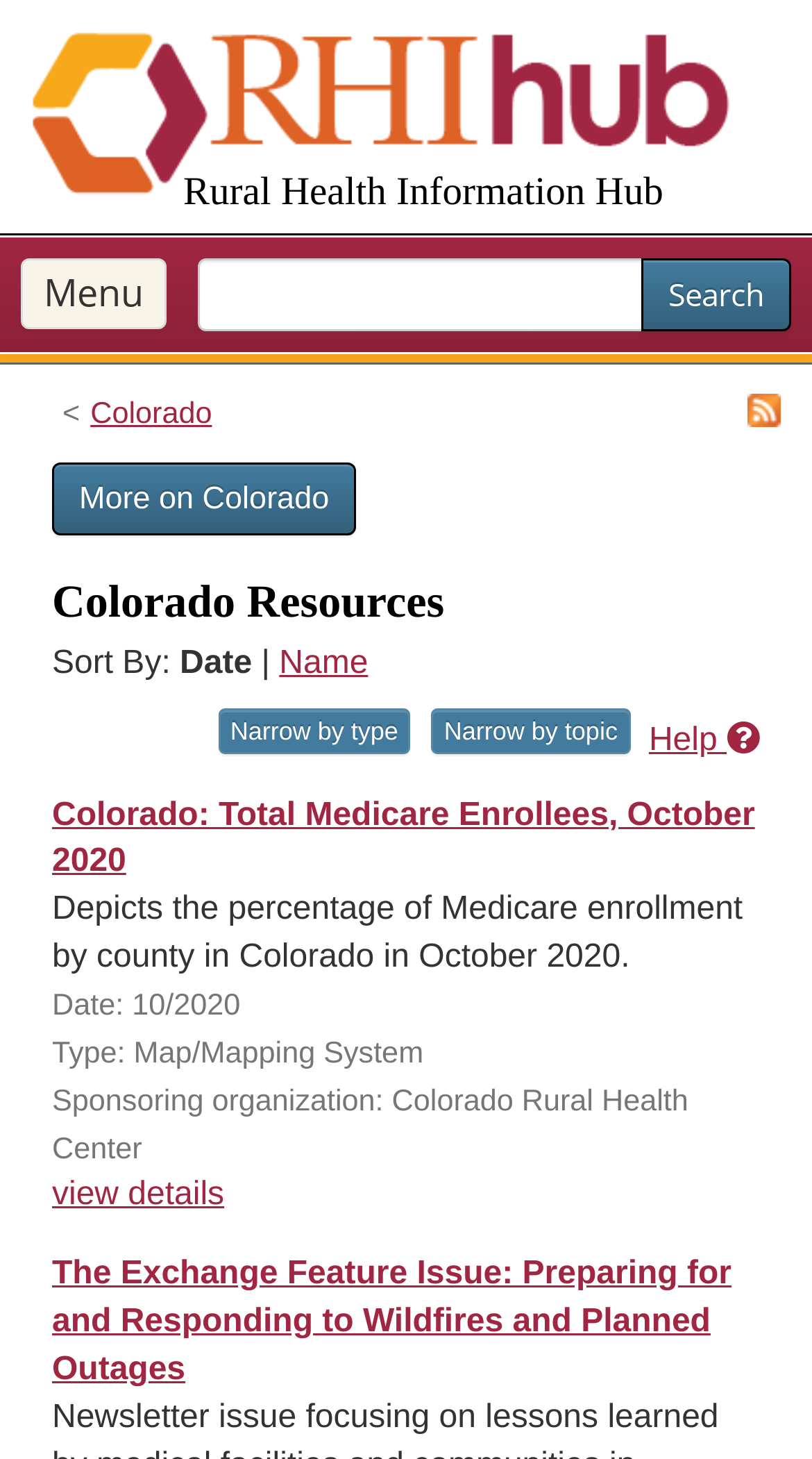Highlight the bounding box coordinates of the element you need to click to perform the following instruction: "View details for resource #16518."

[0.064, 0.807, 0.276, 0.832]